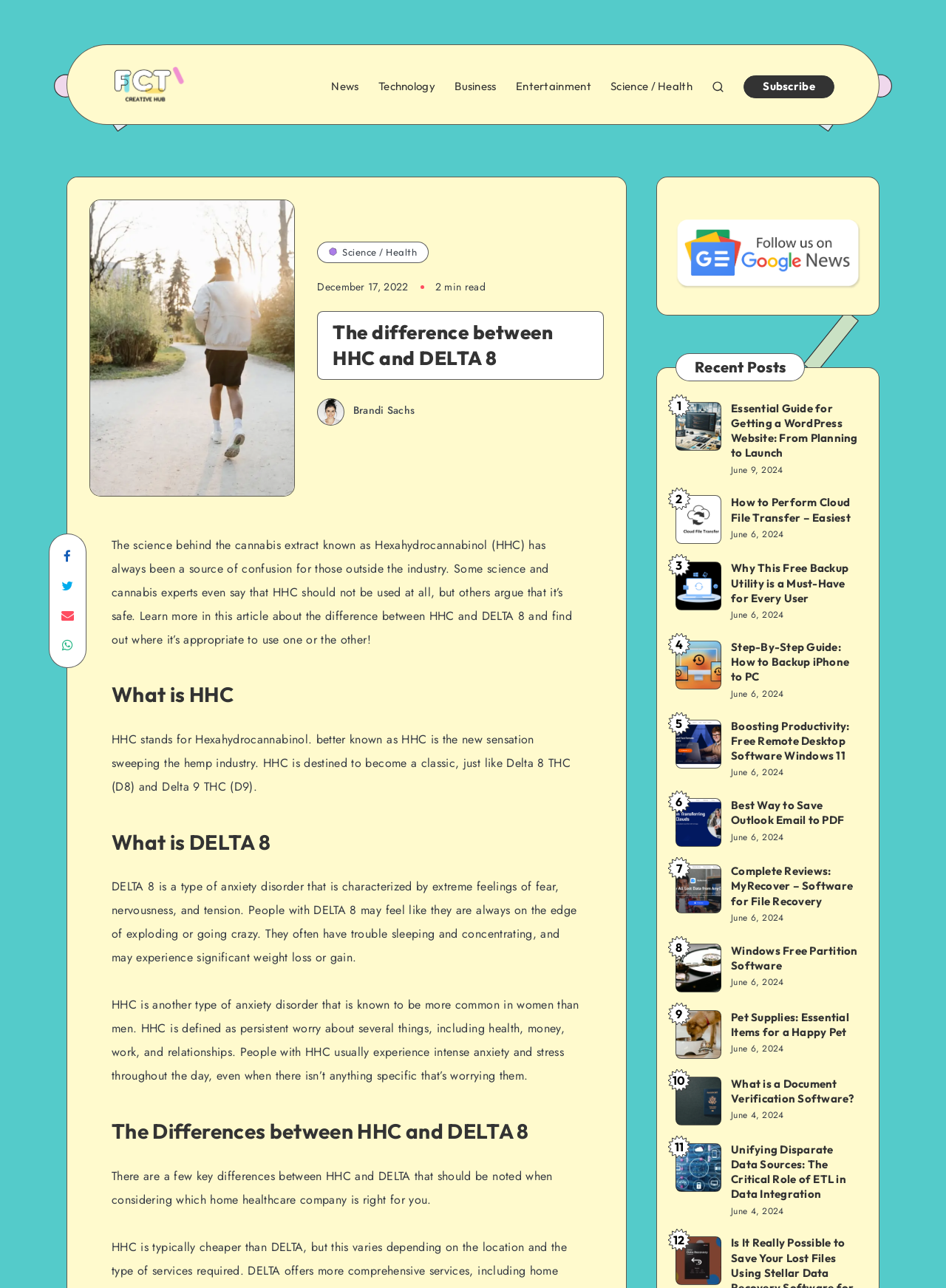Locate and extract the headline of this webpage.

The difference between HHC and DELTA 8